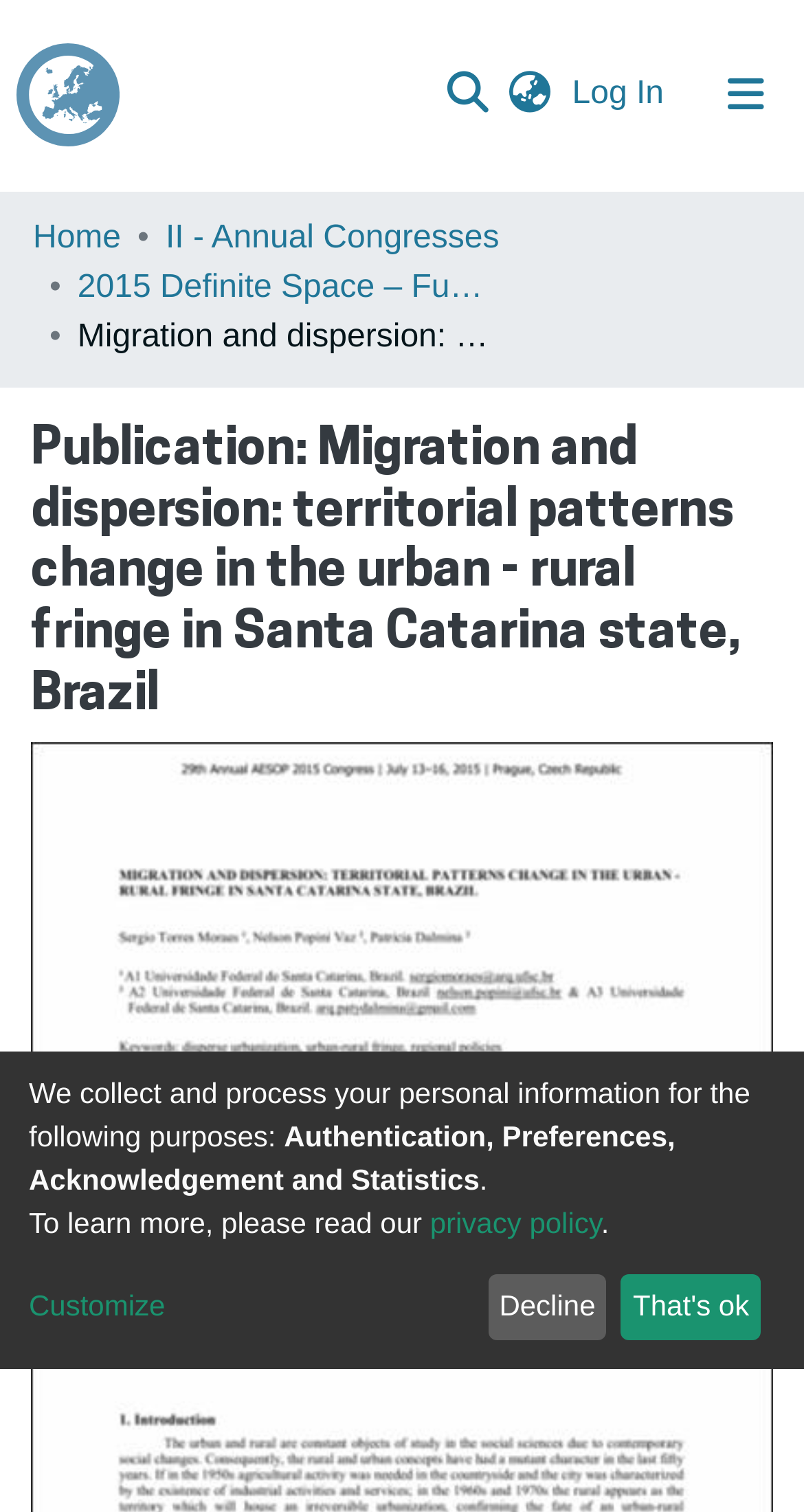Based on what you see in the screenshot, provide a thorough answer to this question: How many links are in the main navigation bar?

The main navigation bar contains three links: 'Communities & Collections', 'All of AESOP Eprints', and 'Statistics'. These links can be found in the navigation element with the ID 'Main navigation bar'.